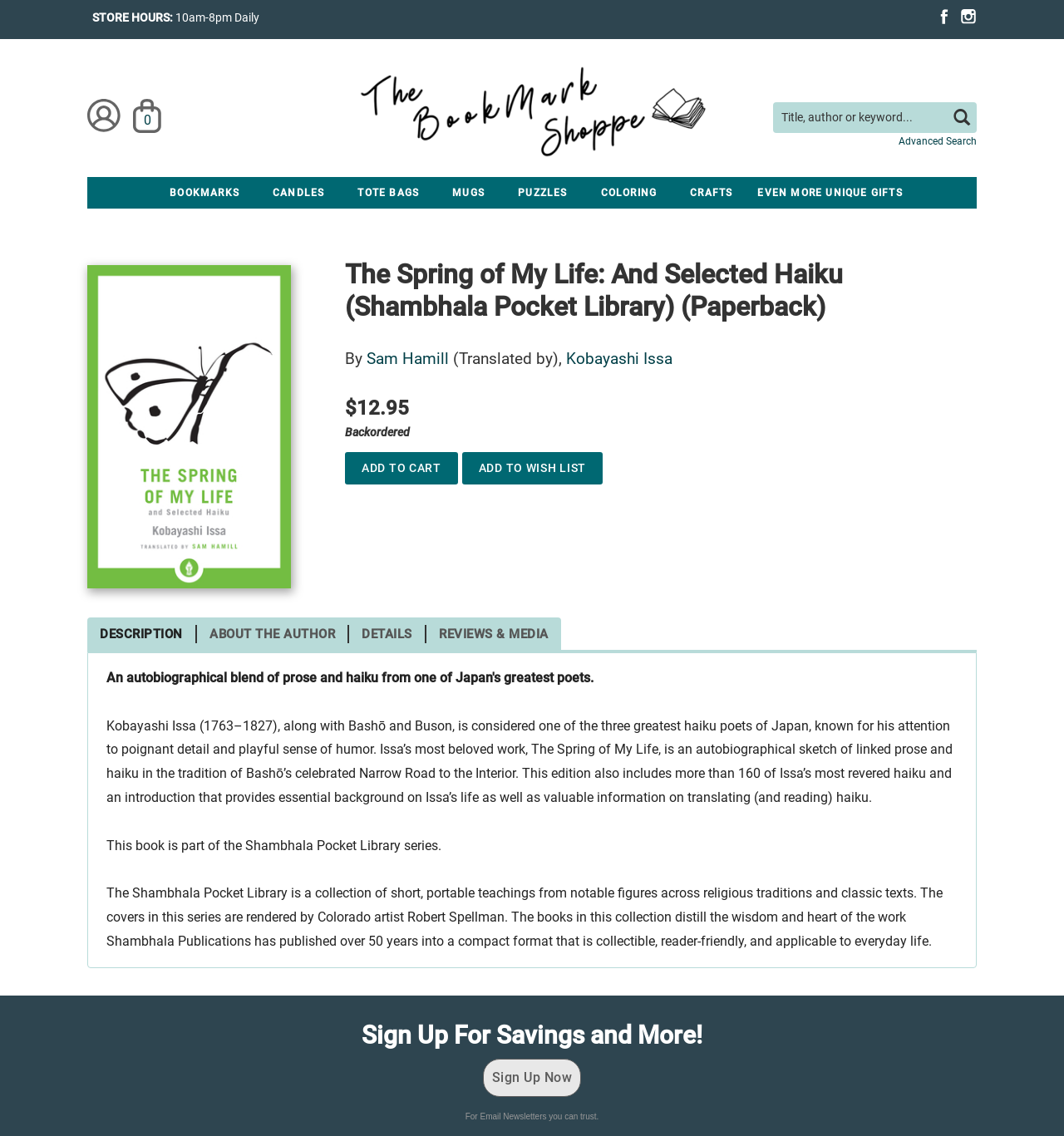Identify the coordinates of the bounding box for the element that must be clicked to accomplish the instruction: "Add to cart".

[0.324, 0.398, 0.43, 0.427]